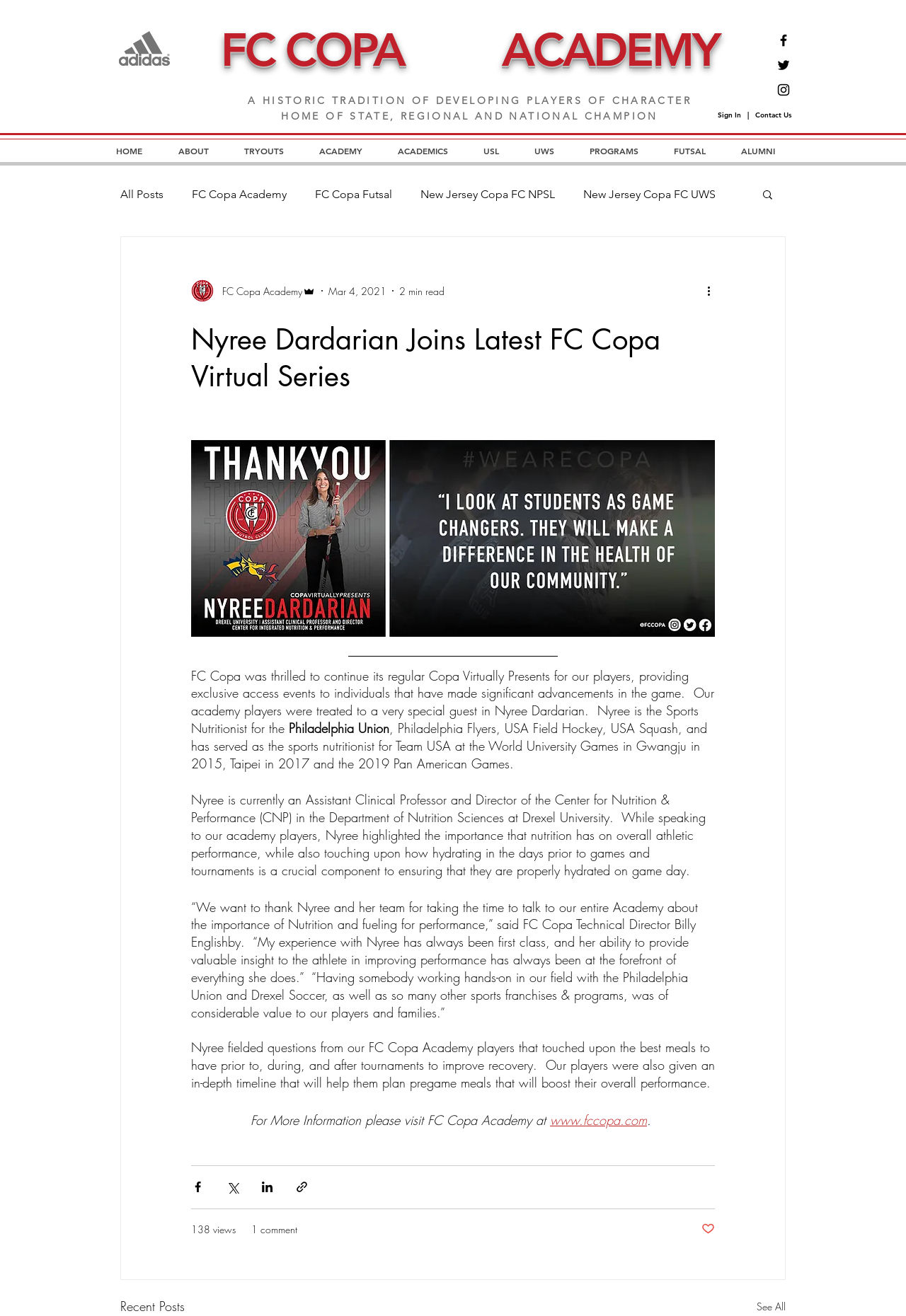What is the topic of the article?
Refer to the image and give a detailed response to the question.

The topic of the article can be inferred from the heading 'Nyree Dardarian Joins Latest FC Copa Virtual Series' and the content of the article which discusses Nyree Dardarian's talk to the FC Copa Academy players about nutrition and performance.